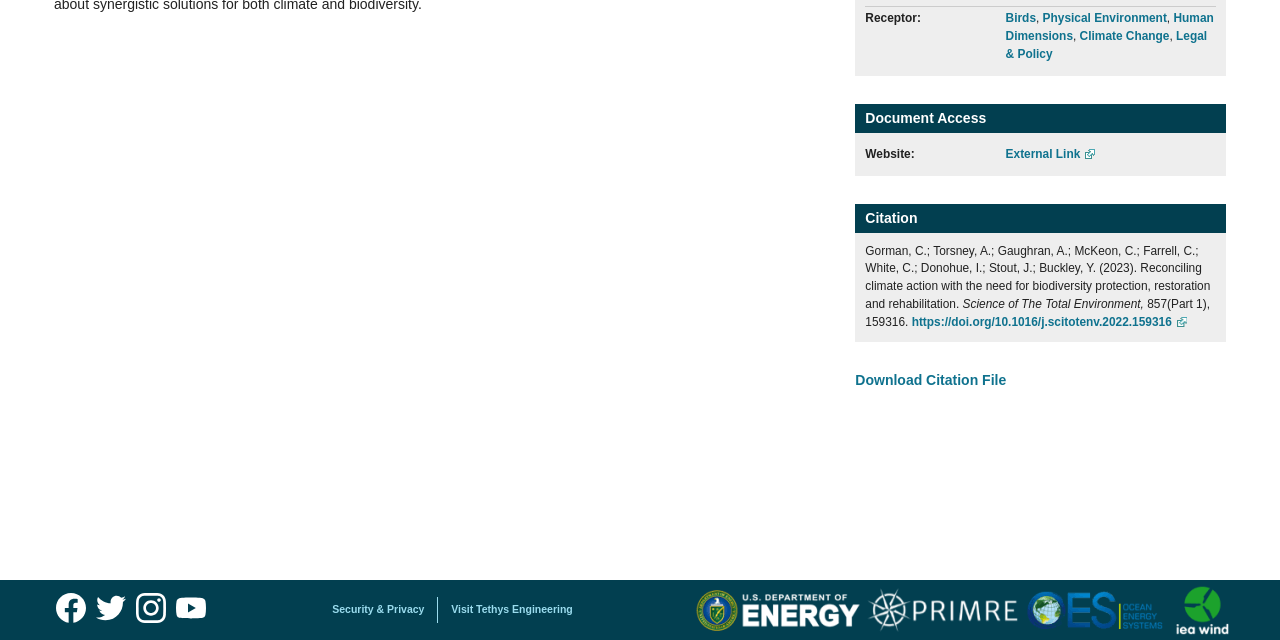Determine the bounding box for the UI element described here: "https://doi.org/10.1016/j.scitotenv.2022.159316".

[0.71, 0.492, 0.927, 0.514]